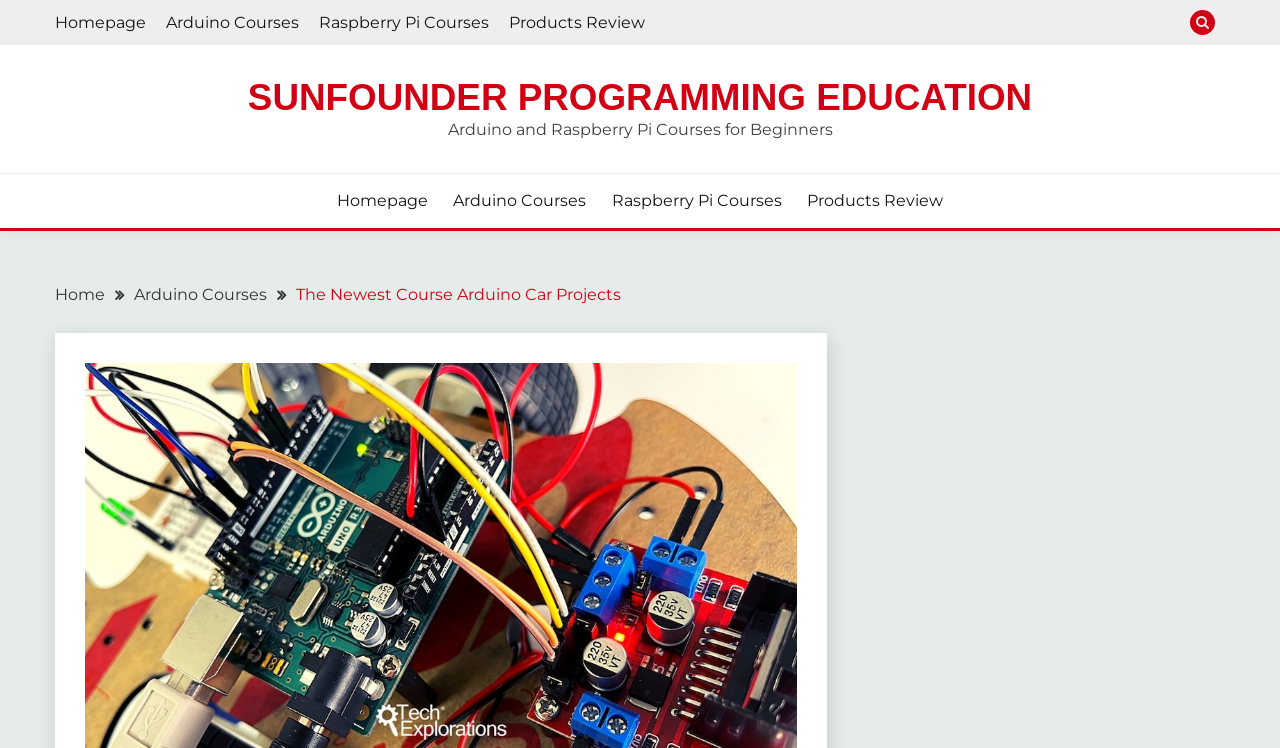Pinpoint the bounding box coordinates of the element to be clicked to execute the instruction: "view Arduino Courses".

[0.13, 0.017, 0.234, 0.042]